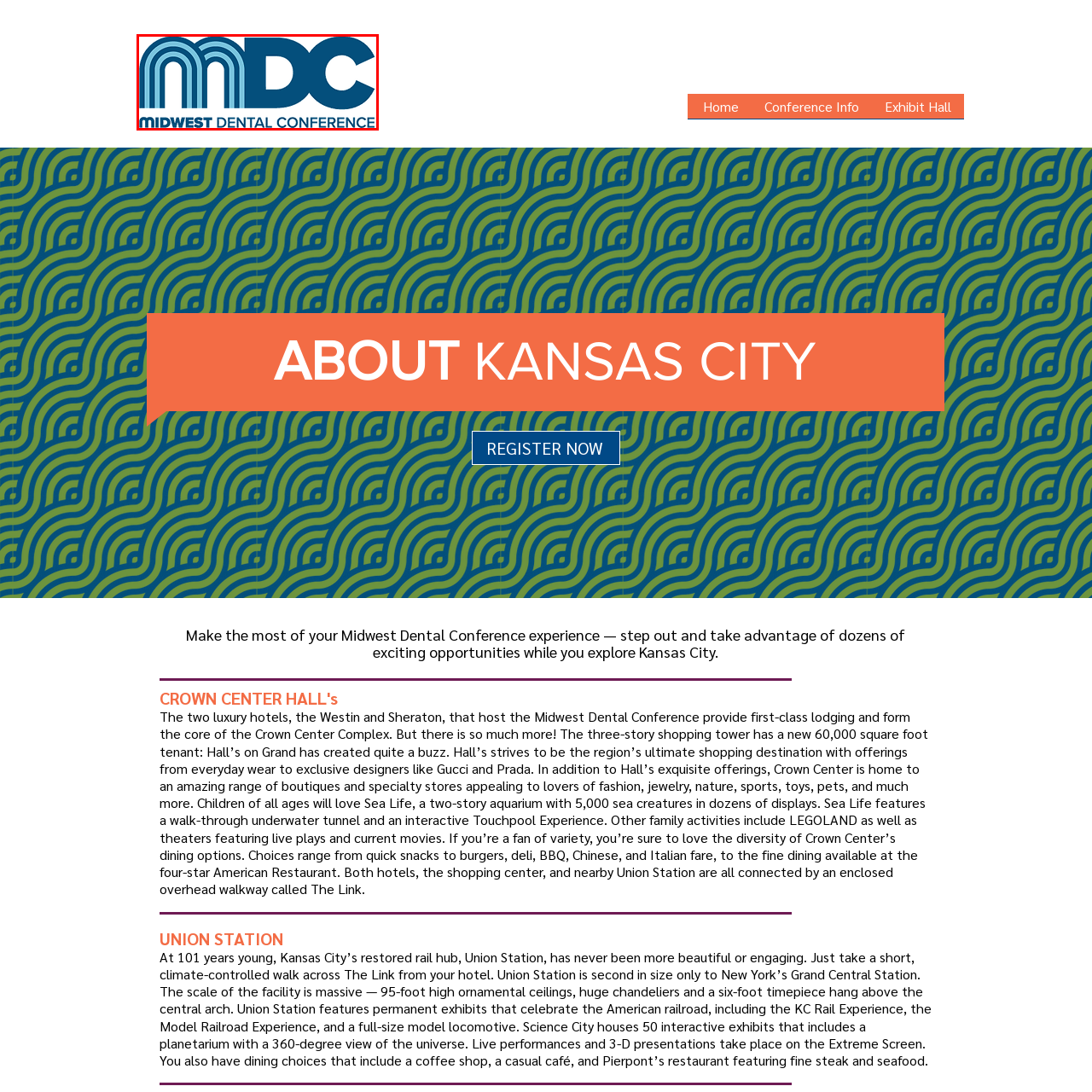Give an in-depth description of the picture inside the red marked area.

The image showcases the logo of the Midwest Dental Conference (MDC), featuring the letters "MDC" prominently in a stylized design. The "M" consists of sweeping blue arcs that convey a sense of continuity and connection, while the letters "D" and "C" are incorporated in a more solid, block-like form. Beneath the logo, the words "MIDWEST DENTAL CONFERENCE" are displayed in a straightforward typeface, reinforcing the event's focus and purpose. This logo represents a significant gathering for dental professionals, emphasizing collaboration, learning, and community within the dental field.